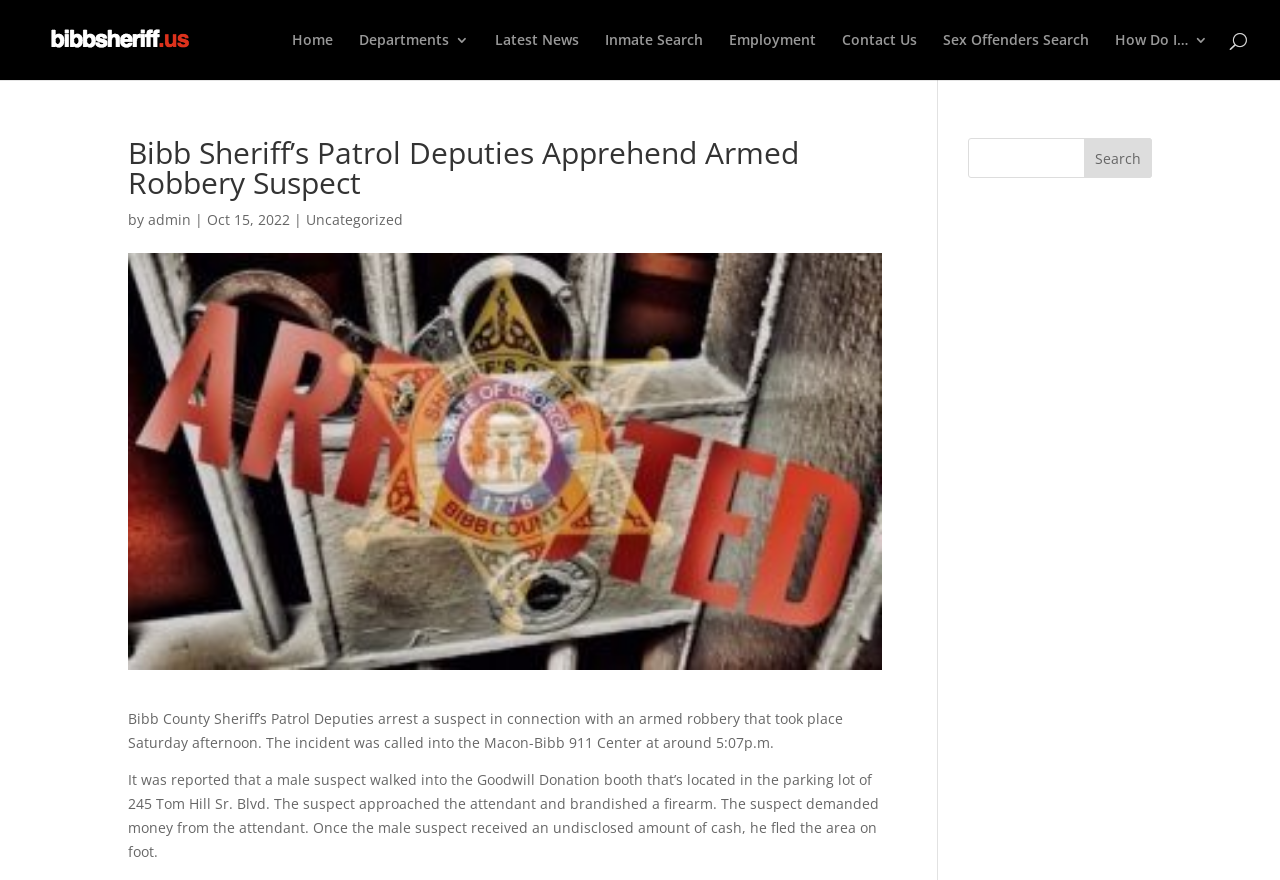Find and extract the text of the primary heading on the webpage.

Bibb Sheriff’s Patrol Deputies Apprehend Armed Robbery Suspect